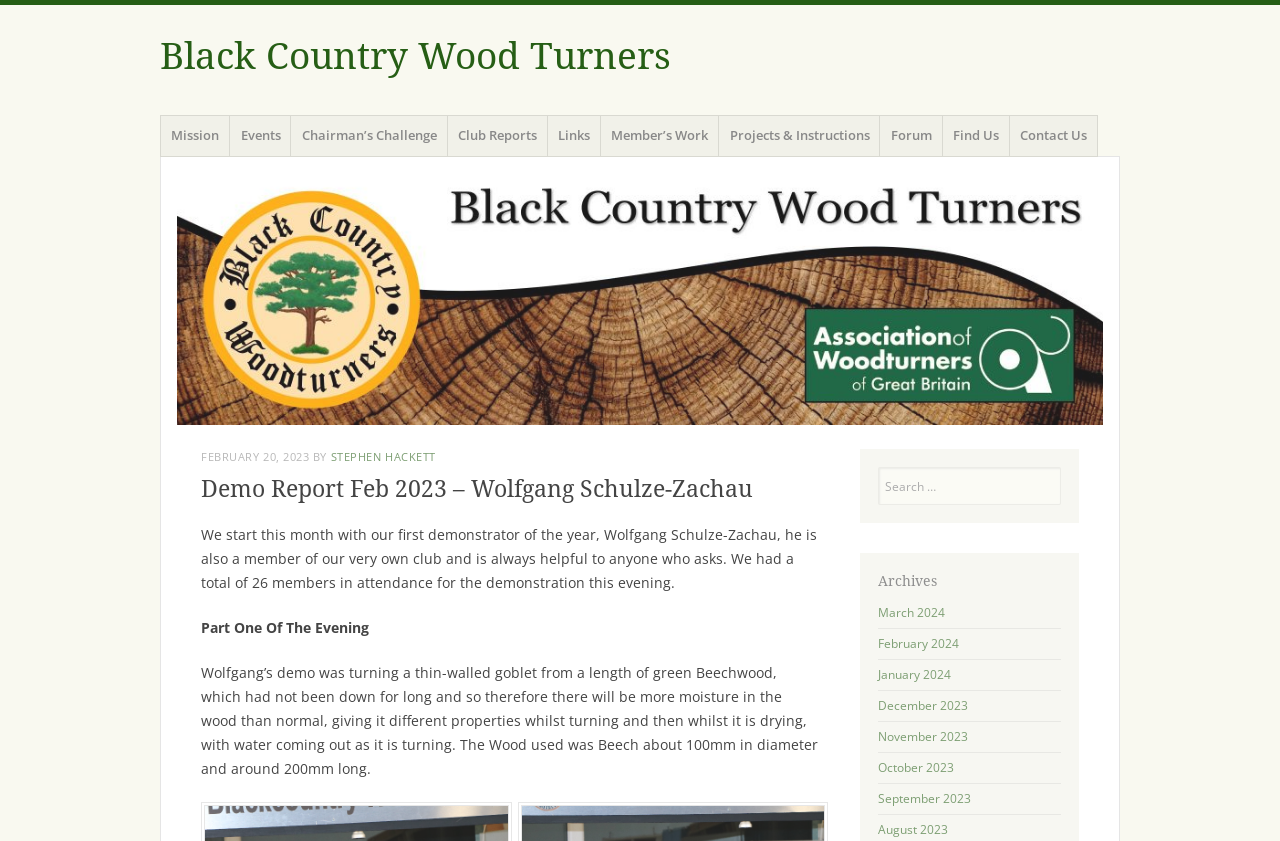Locate the bounding box coordinates of the element to click to perform the following action: 'Click the link to Mission'. The coordinates should be given as four float values between 0 and 1, in the form of [left, top, right, bottom].

[0.125, 0.137, 0.18, 0.187]